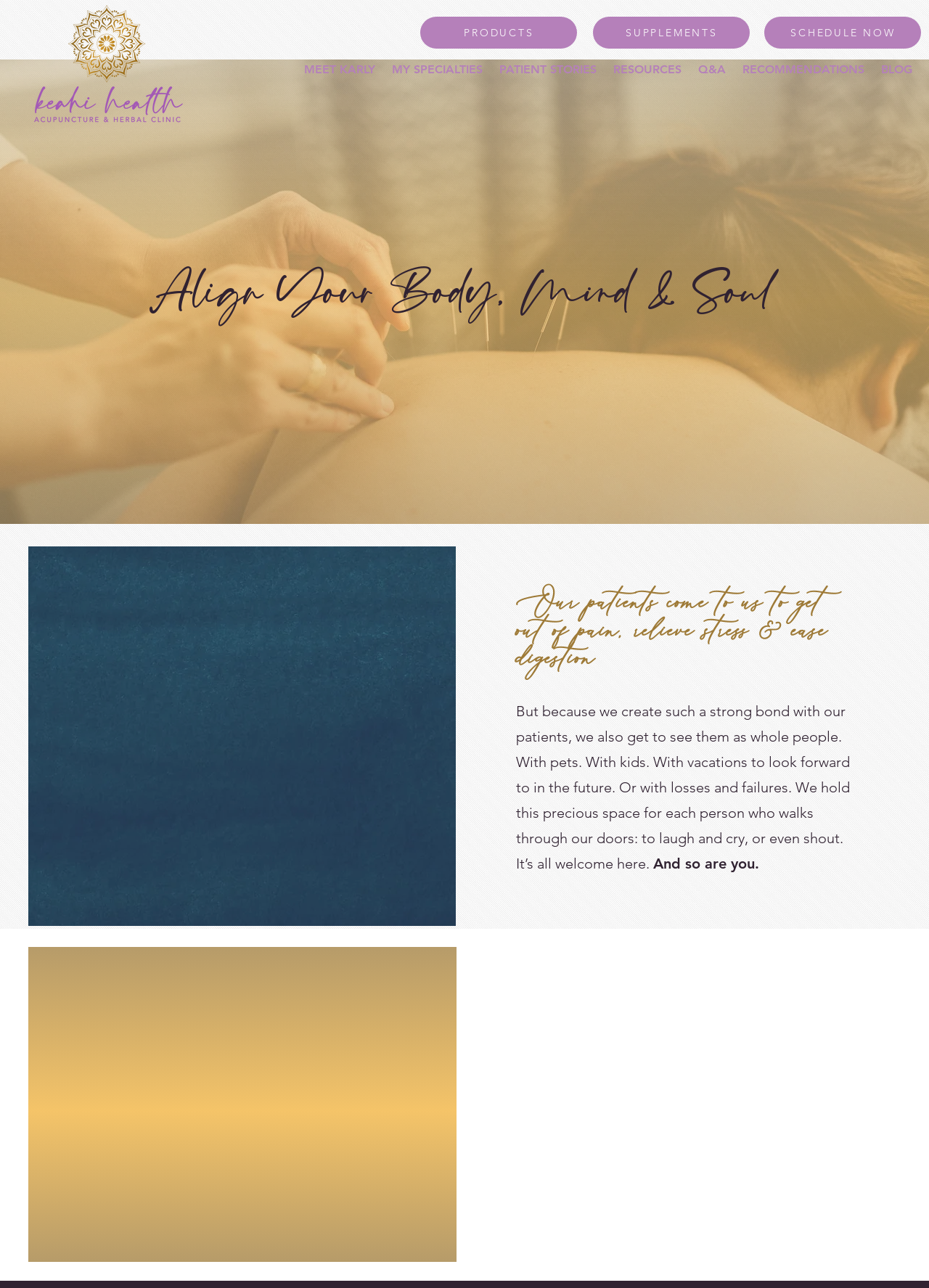Use one word or a short phrase to answer the question provided: 
How many images are there on the webpage?

11